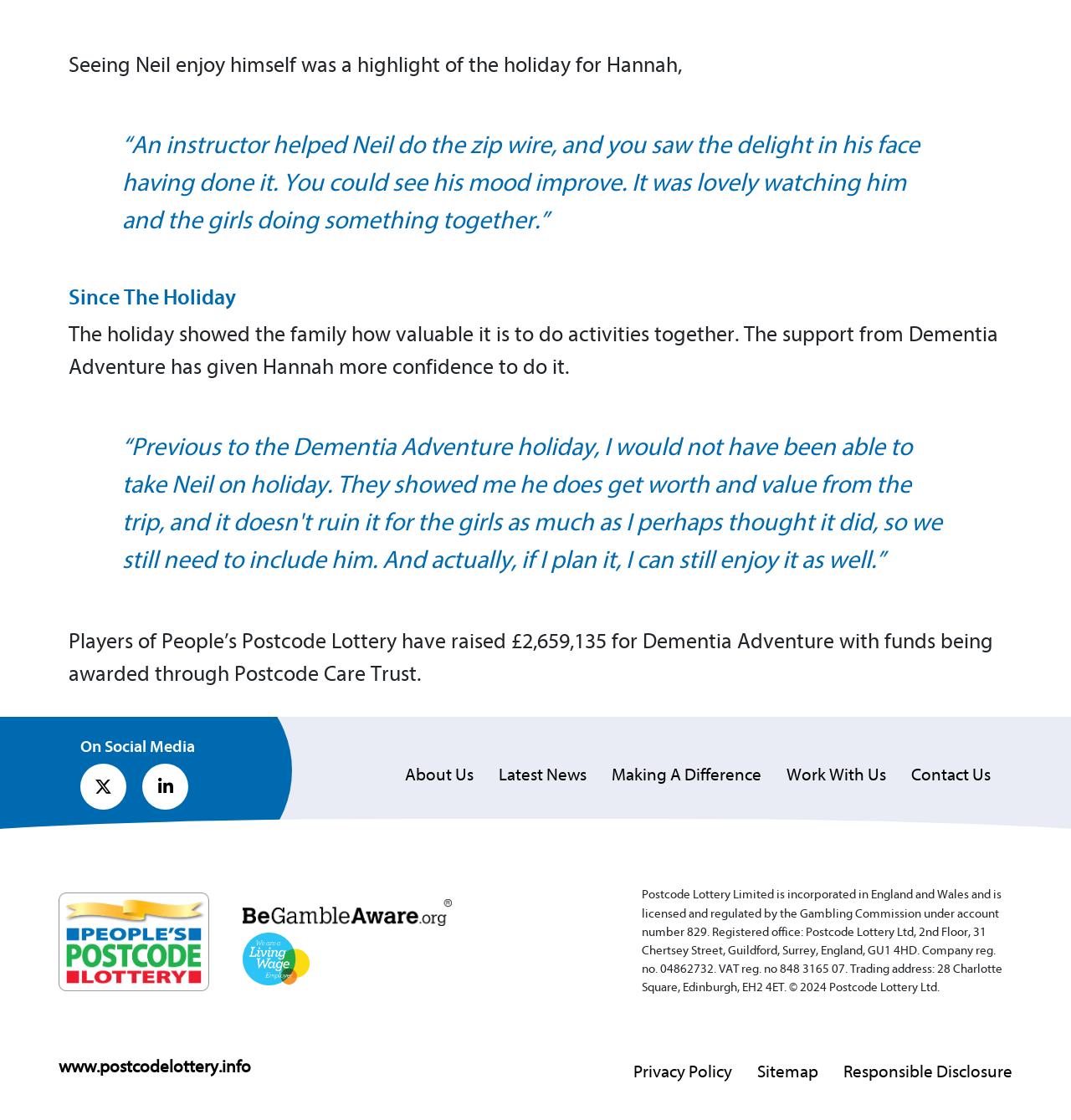Find the bounding box coordinates of the clickable element required to execute the following instruction: "Go to the Contact Us page". Provide the coordinates as four float numbers between 0 and 1, i.e., [left, top, right, bottom].

[0.851, 0.682, 0.925, 0.7]